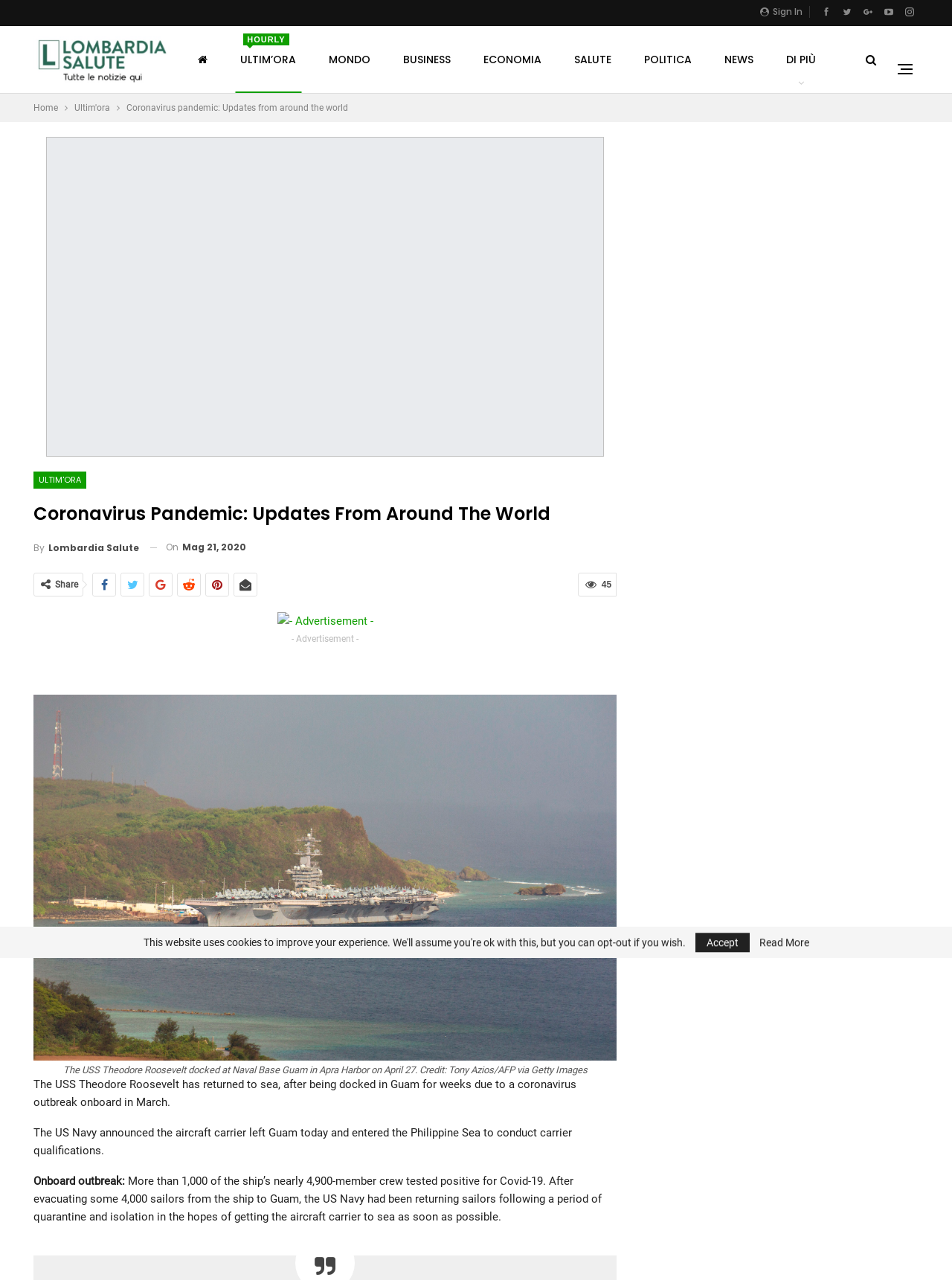Where is the aircraft carrier currently located?
Please answer the question as detailed as possible.

I found the answer by reading the text, which states 'The US Navy announced the aircraft carrier left Guam today and entered the Philippine Sea to conduct carrier qualifications.'